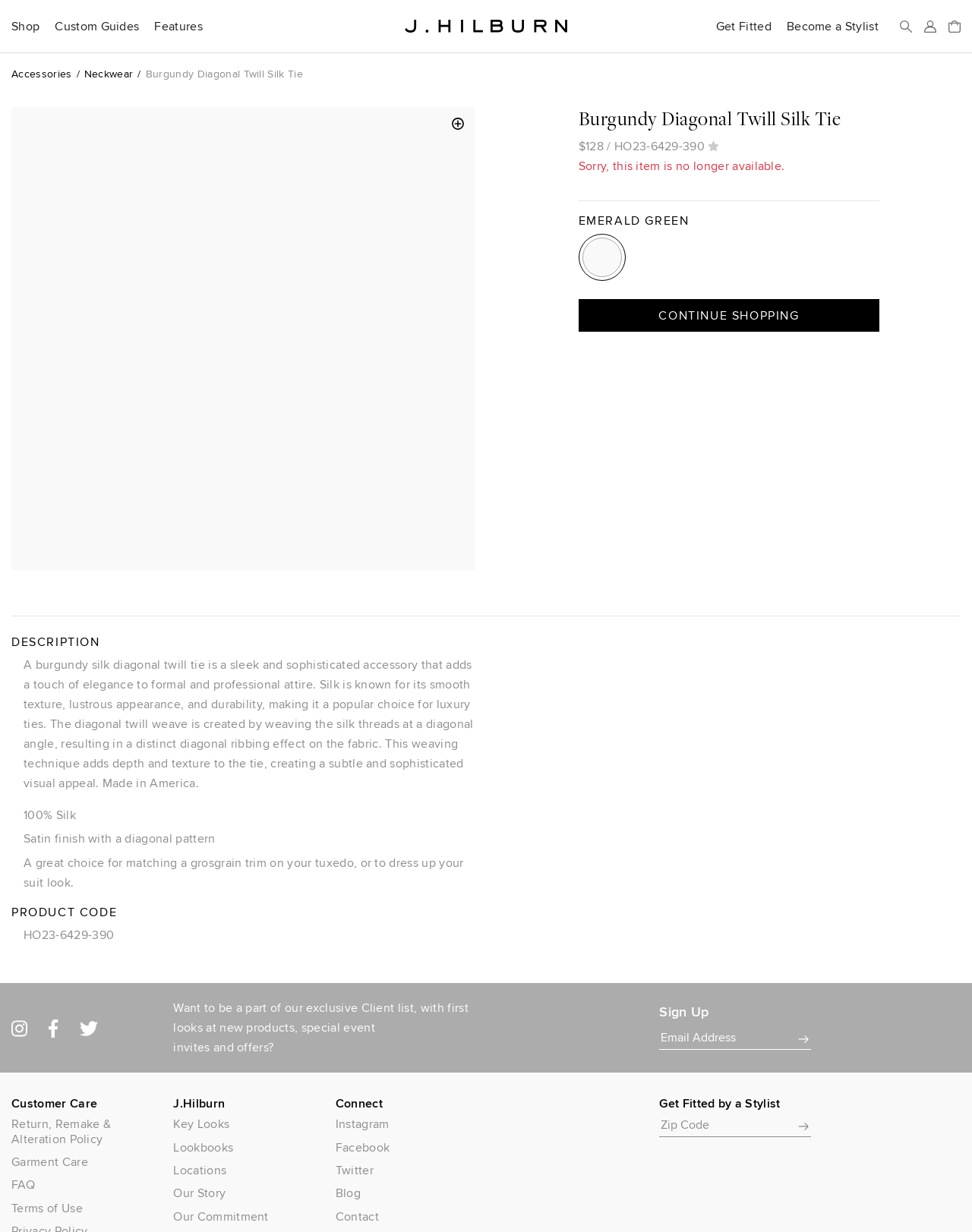Present a detailed account of what is displayed on the webpage.

This webpage is about a burgundy diagonal twill silk tie from J.Hilburn, a custom-made men's clothing brand. At the top, there are several links to different sections of the website, including "Shop", "Custom Clothing", "Ready to Wear", "Leather Goods", and "Gift Cards". Below these links, there are headings for "Highlights", "Custom Clothing", "Ready to Wear", and "Leather Goods", each with their own set of links to specific categories.

On the left side of the page, there are links to various clothing items, such as suits, shirts, and outerwear. On the right side, there is a section dedicated to the featured product, the burgundy diagonal twill silk tie. This section includes a heading with the product name, a price of $128, and a product code. There is also a link to add the item to favorites and a note that the item is no longer available.

Below the product information, there is a section describing the product features, including the material, weave, and finish. The text explains that the tie is made of 100% silk, has a satin finish with a diagonal pattern, and is a great choice for formal and professional attire.

At the bottom of the page, there is a horizontal separator, followed by a heading for "Description" and a lengthy text describing the product in more detail. The text highlights the benefits of silk, the diagonal twill weave, and the tie's durability and visual appeal.